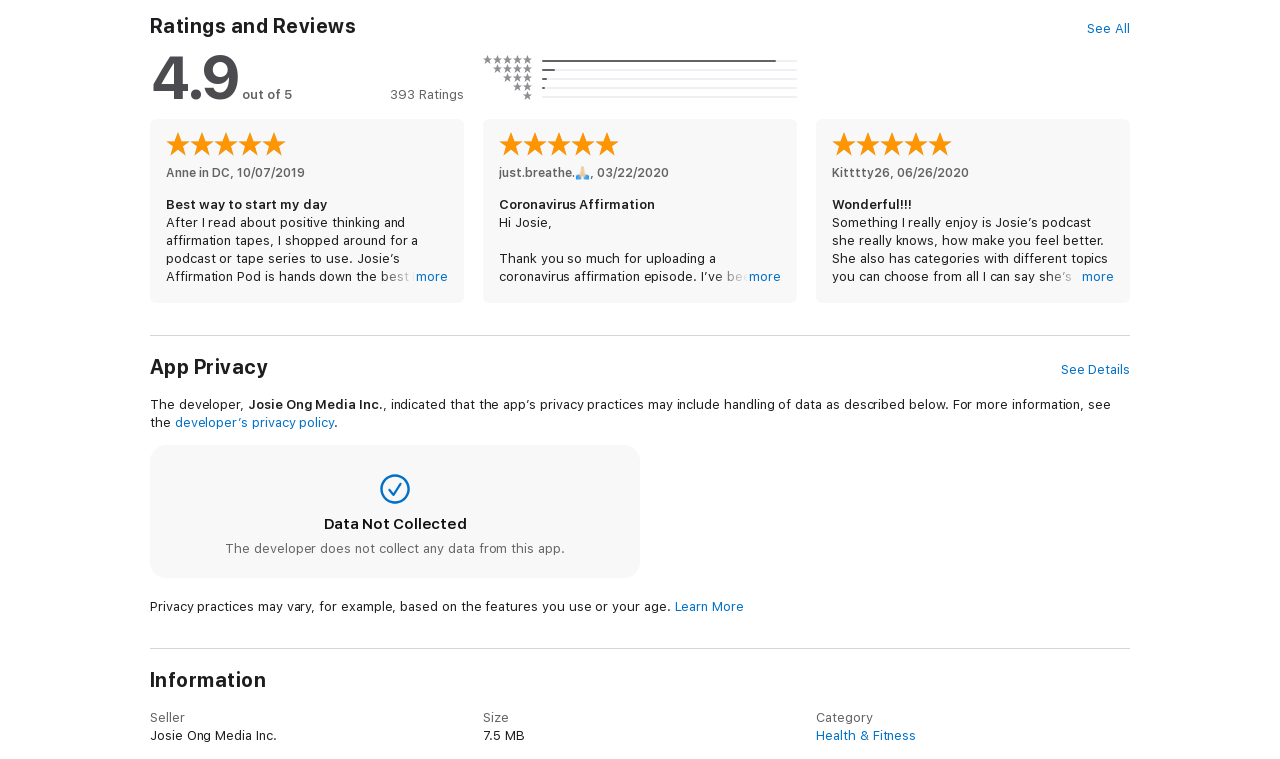Identify the bounding box coordinates of the region that needs to be clicked to carry out this instruction: "View next post". Provide these coordinates as four float numbers ranging from 0 to 1, i.e., [left, top, right, bottom].

None